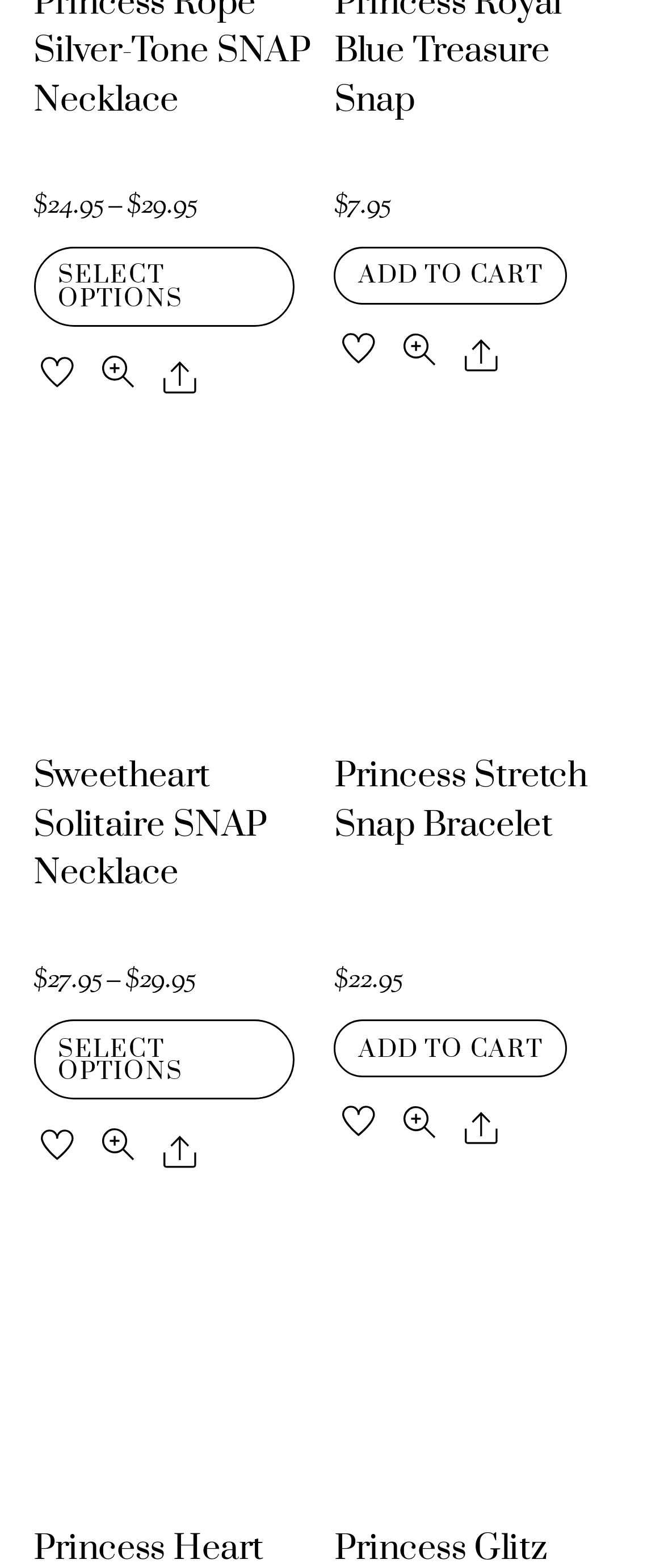How many 'Add to cart' buttons are there on the page?
Give a comprehensive and detailed explanation for the question.

I looked at the page and found that there are two 'Add to cart' buttons, one for the first product and one for the second product.